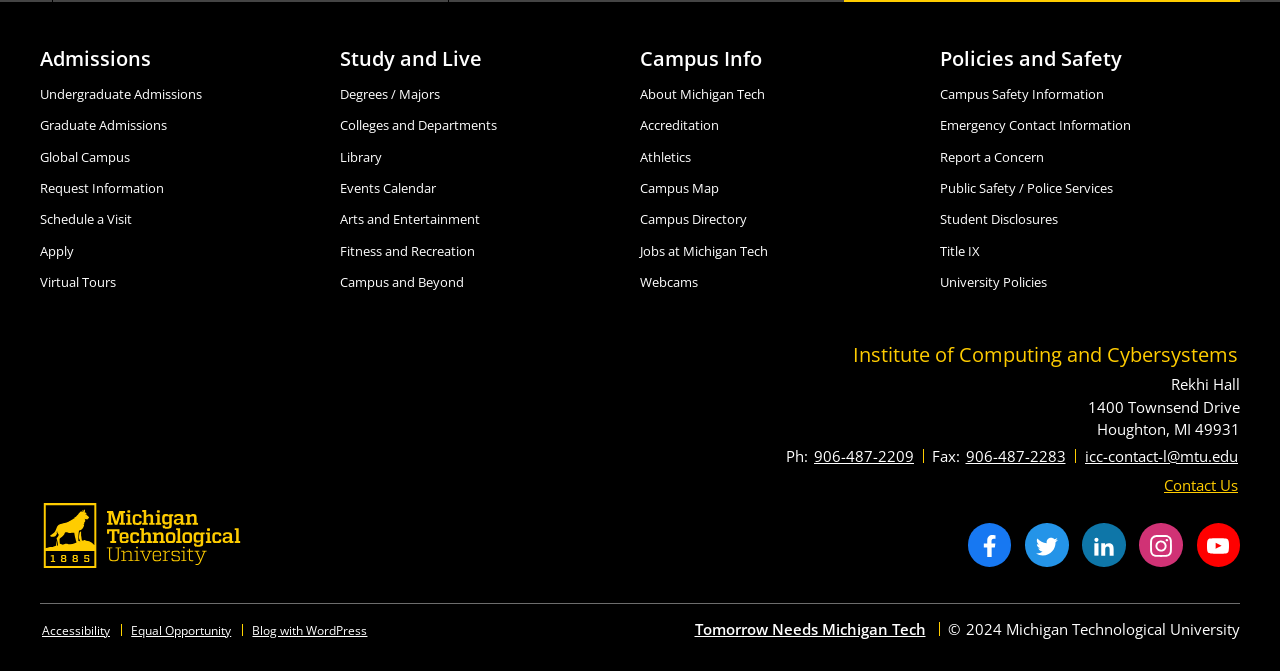What is the address of the university?
Look at the image and provide a short answer using one word or a phrase.

1400 Townsend Drive, Houghton, MI 49931